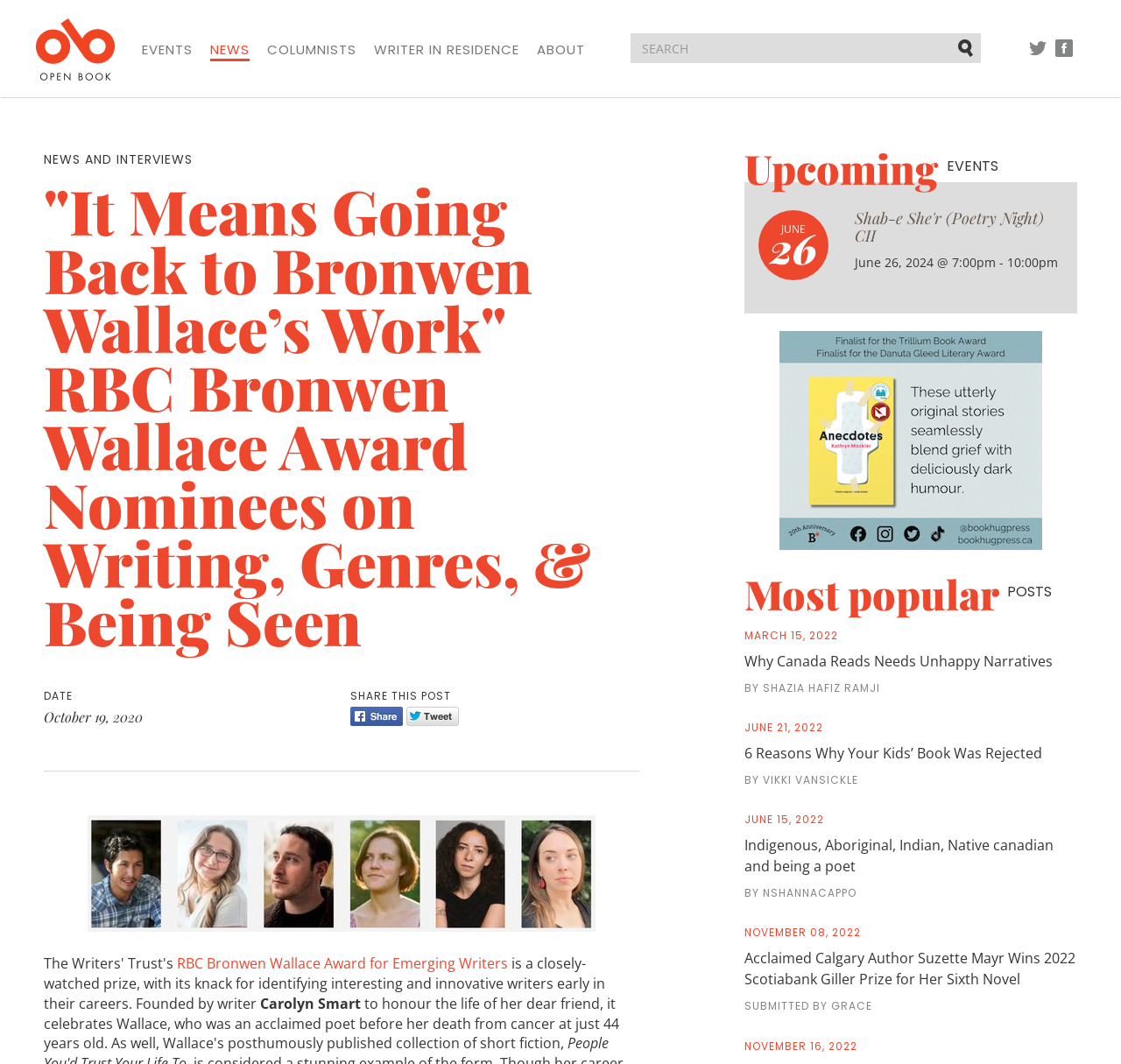Please identify the bounding box coordinates for the region that you need to click to follow this instruction: "Share this post on Facebook".

[0.312, 0.664, 0.359, 0.682]